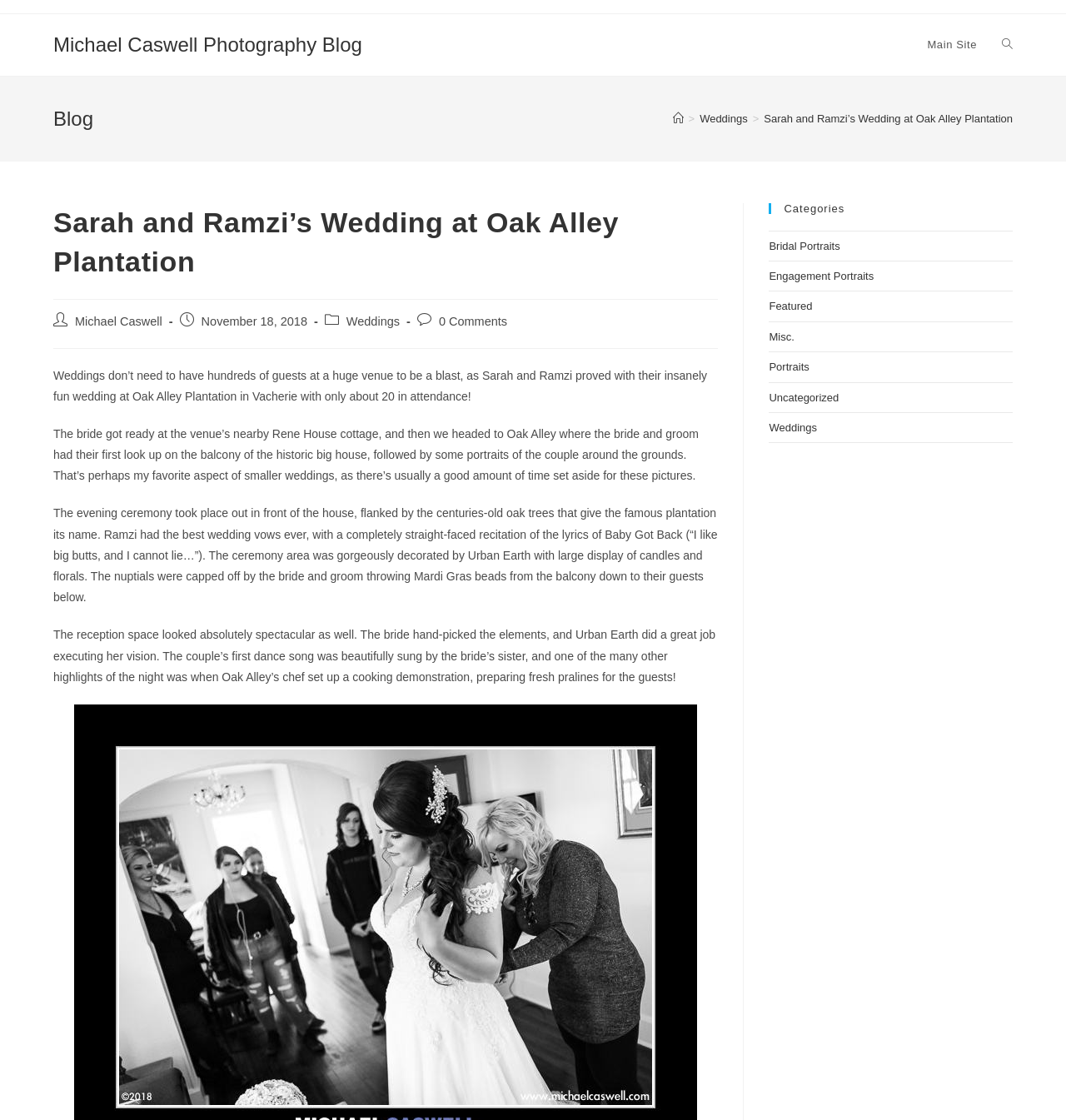Identify the bounding box coordinates for the UI element described by the following text: "Toggle website search". Provide the coordinates as four float numbers between 0 and 1, in the format [left, top, right, bottom].

[0.928, 0.013, 0.962, 0.068]